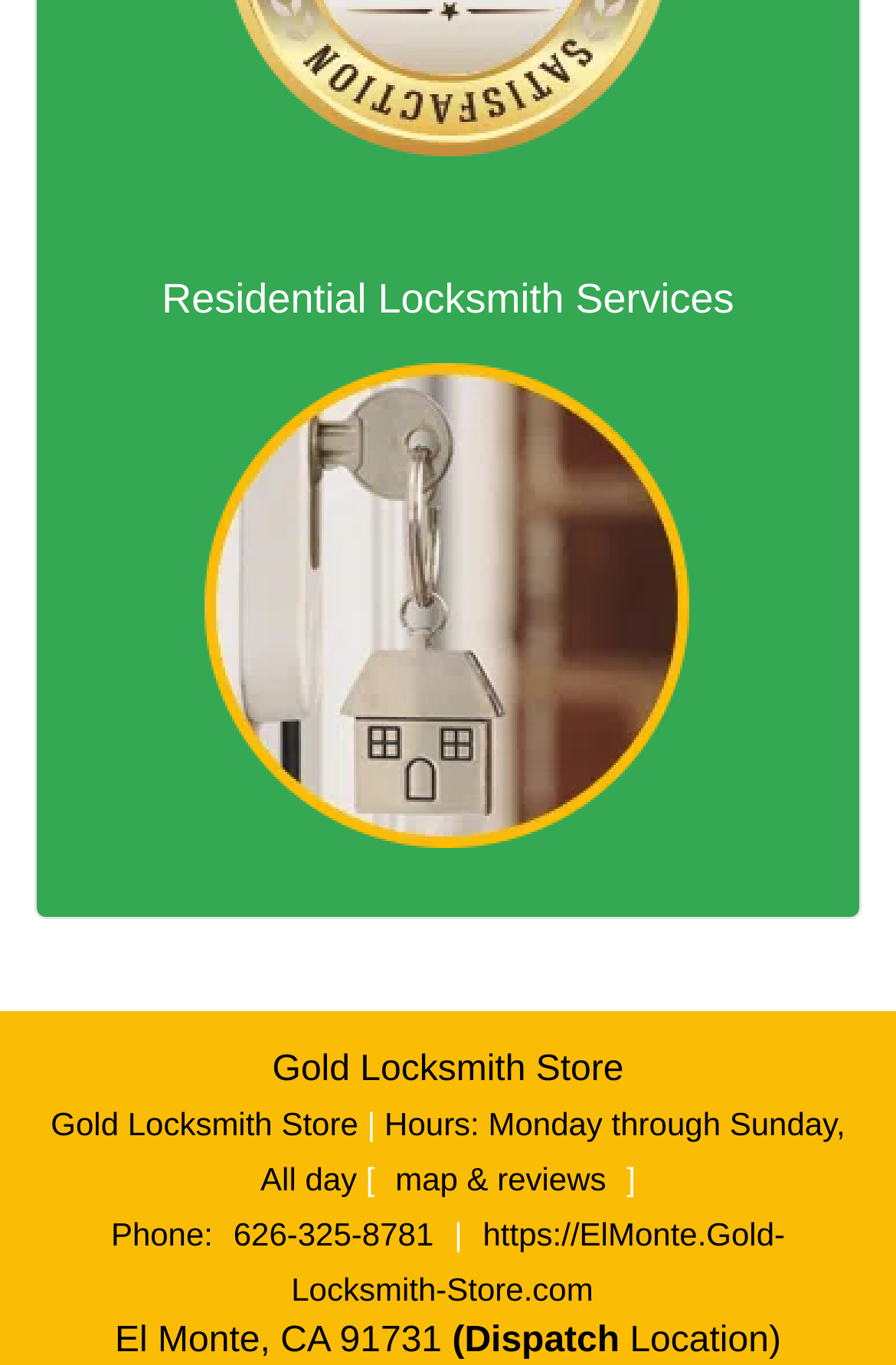Find the bounding box coordinates of the area that needs to be clicked in order to achieve the following instruction: "View Advising". The coordinates should be specified as four float numbers between 0 and 1, i.e., [left, top, right, bottom].

None